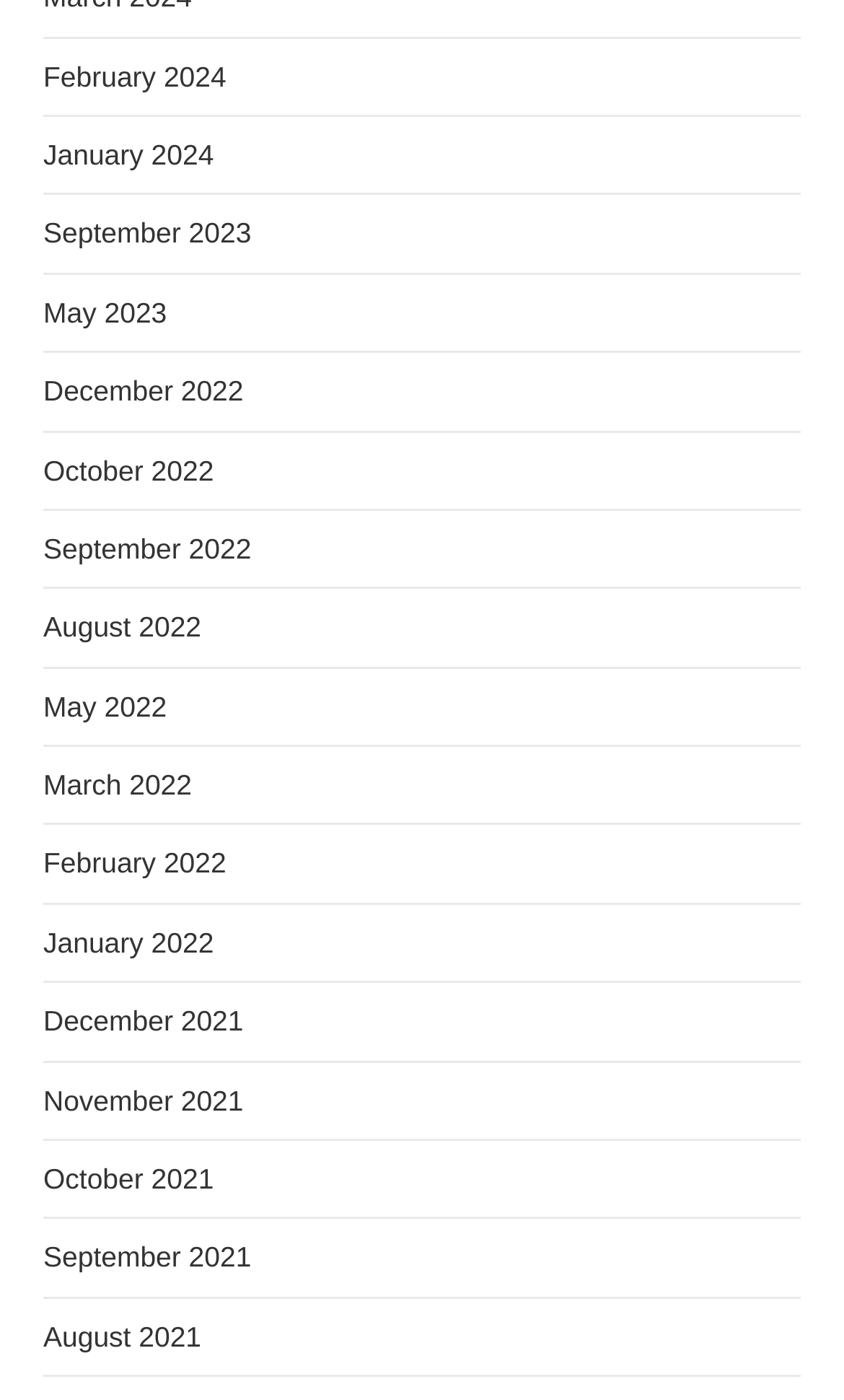Examine the screenshot and answer the question in as much detail as possible: What is the earliest month listed?

By examining the list of links, I found that the earliest month listed is December 2021, which is located at the bottom of the list with a bounding box coordinate of [0.051, 0.718, 0.288, 0.741].